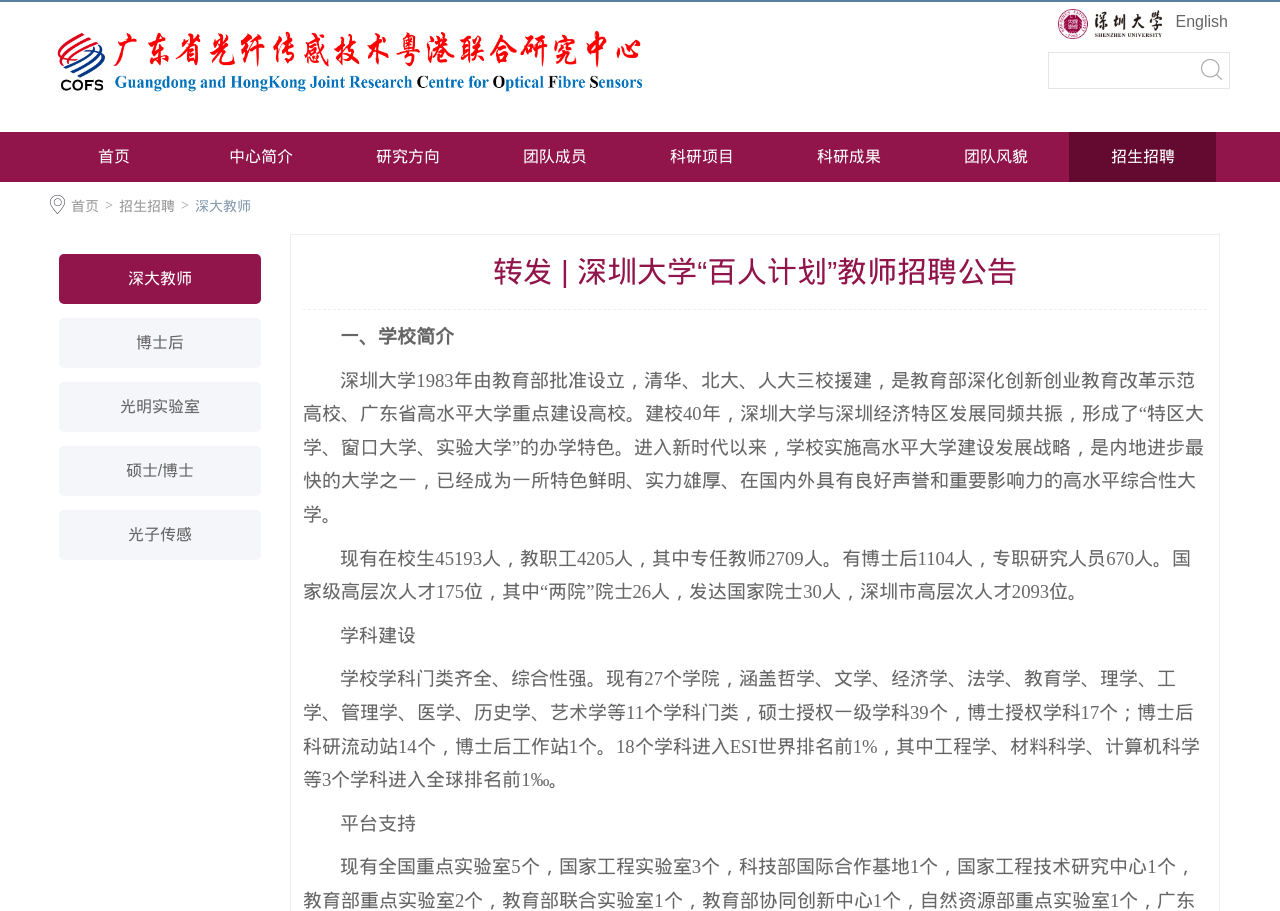Reply to the question below using a single word or brief phrase:
What is the name of the university mentioned on the webpage?

深圳大学